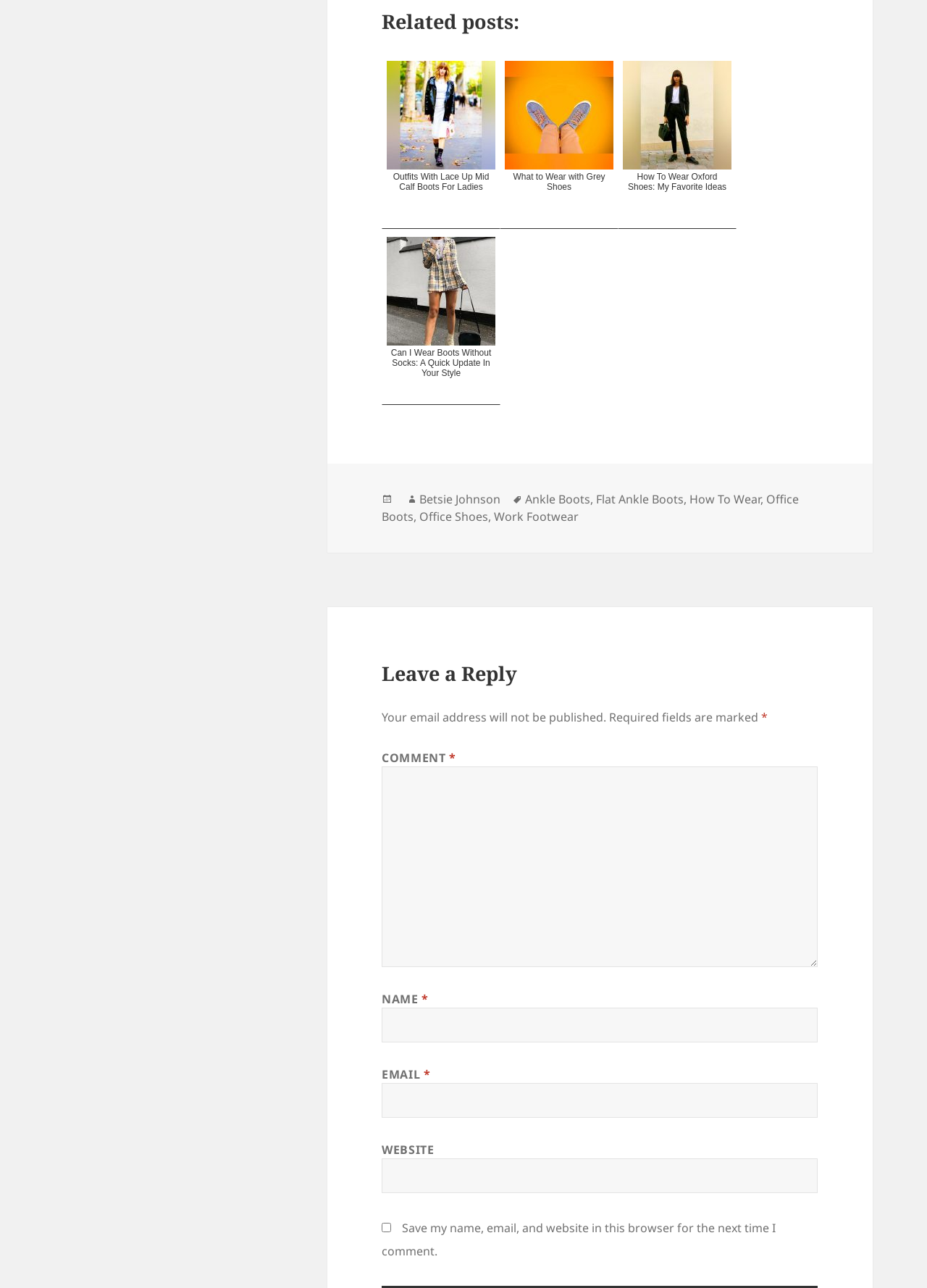Can you determine the bounding box coordinates of the area that needs to be clicked to fulfill the following instruction: "Click on 'Betsie Johnson'"?

[0.452, 0.382, 0.54, 0.394]